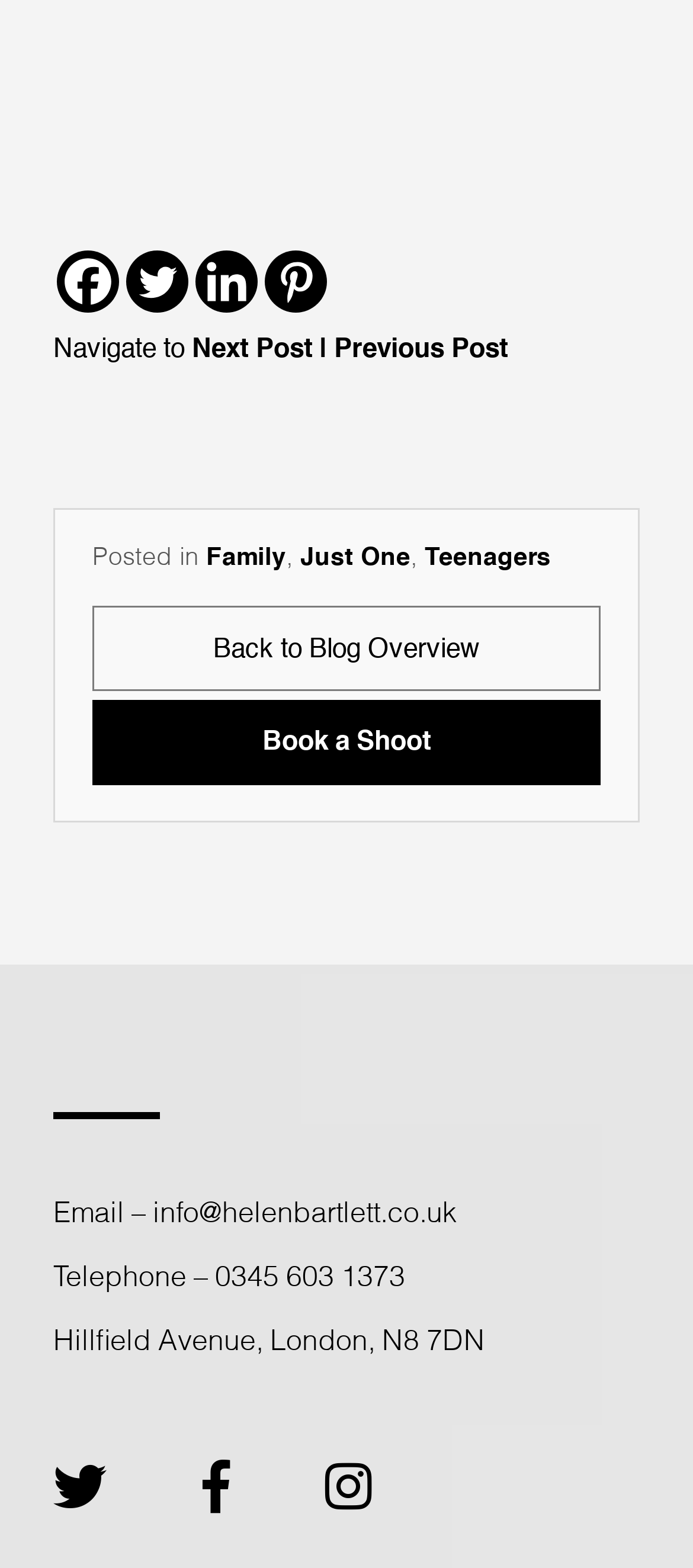Indicate the bounding box coordinates of the element that needs to be clicked to satisfy the following instruction: "View post in Family category". The coordinates should be four float numbers between 0 and 1, i.e., [left, top, right, bottom].

[0.297, 0.348, 0.413, 0.364]